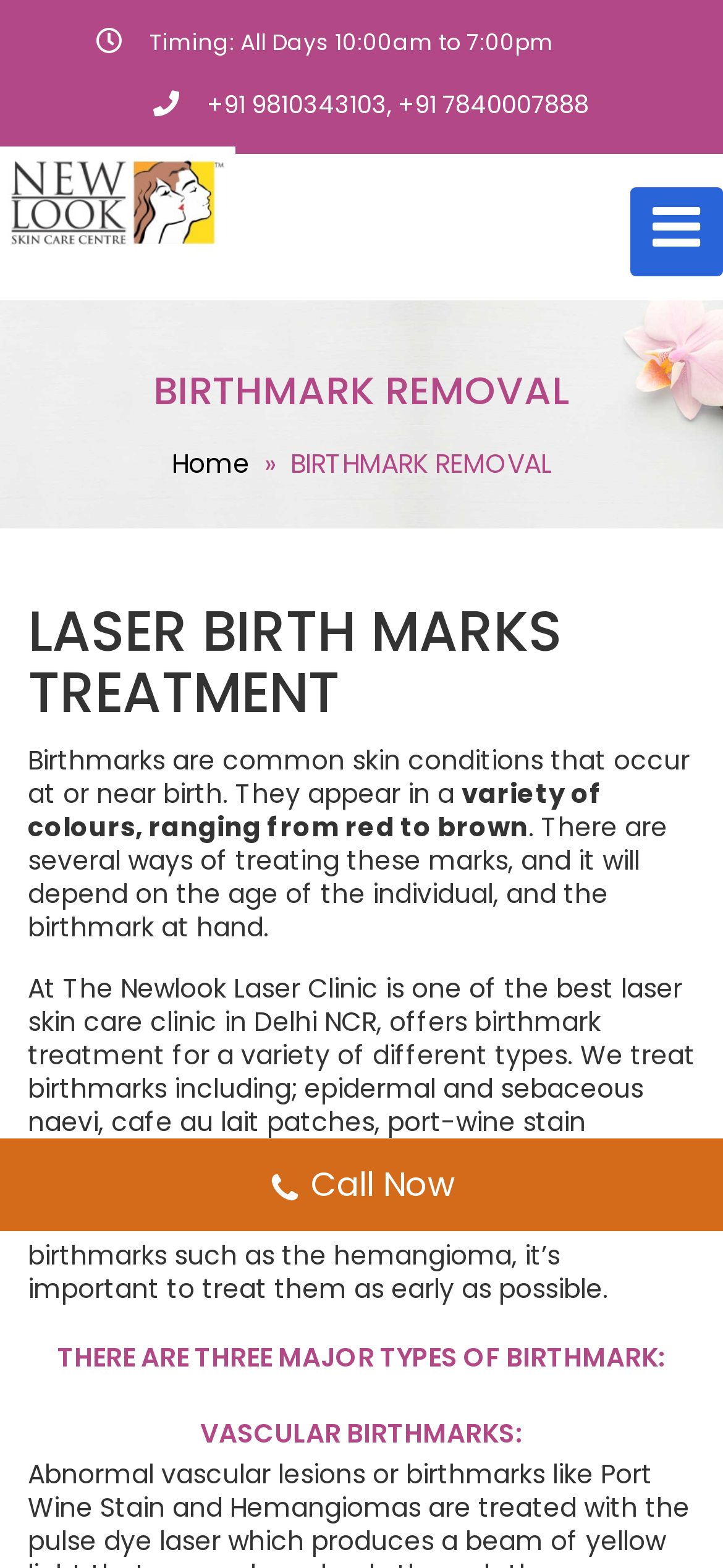What is the phone number of the clinic?
Kindly give a detailed and elaborate answer to the question.

I found the phone number by looking at the link element with the text '+91 9810343103, +91 7840007888' which is located near the top of the page.